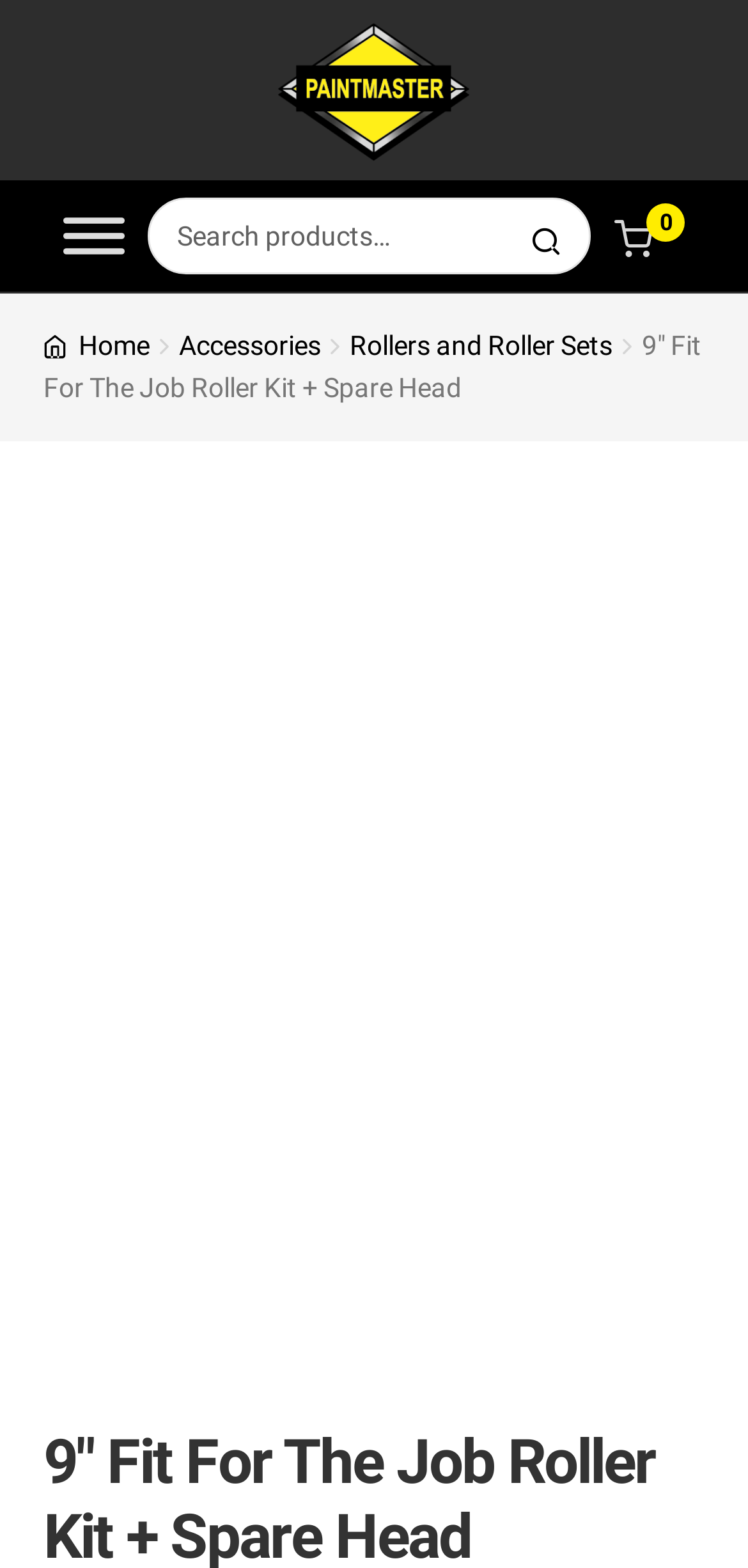Find the bounding box coordinates of the element you need to click on to perform this action: 'Go to Home page'. The coordinates should be represented by four float values between 0 and 1, in the format [left, top, right, bottom].

[0.058, 0.21, 0.2, 0.23]